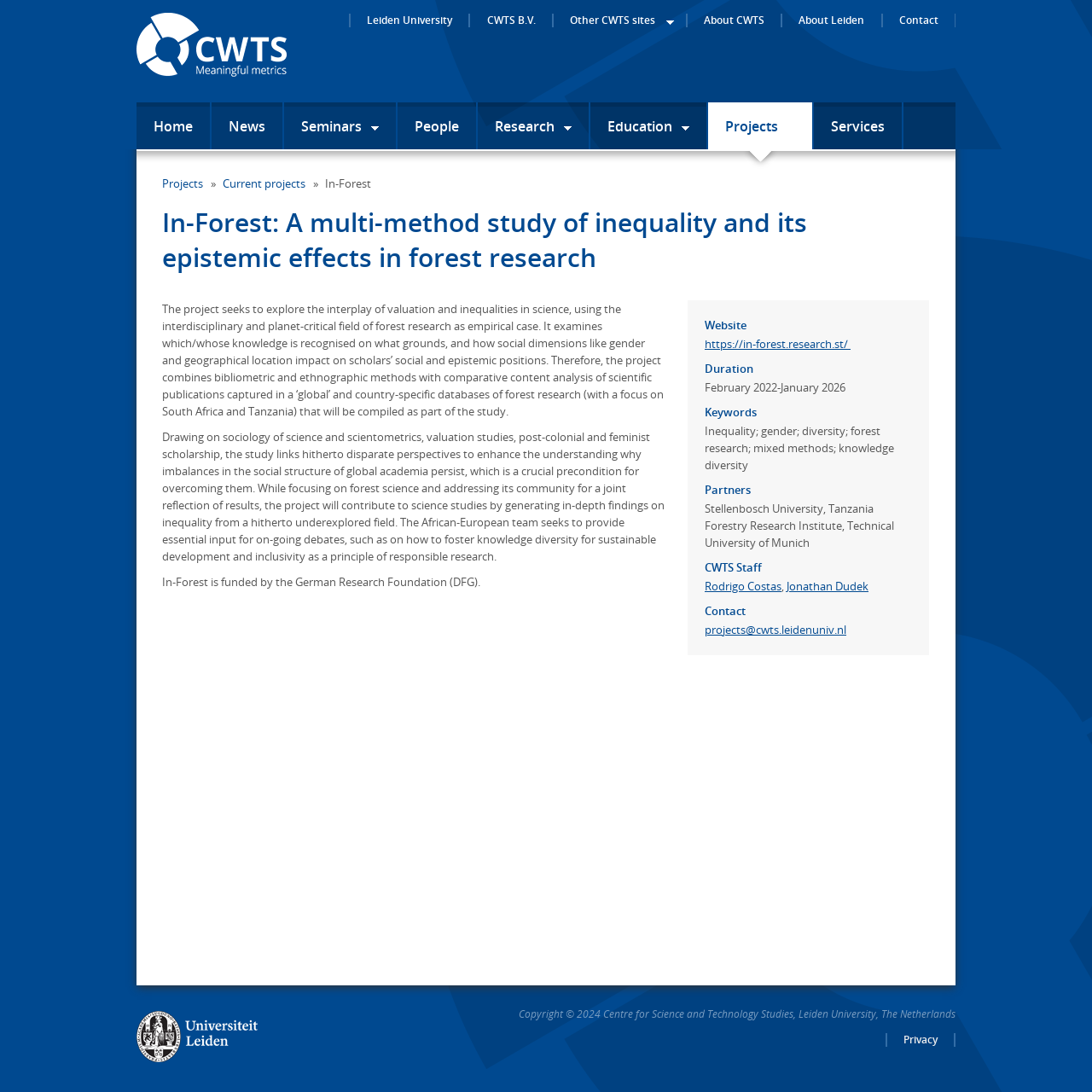Please identify the bounding box coordinates of the area that needs to be clicked to fulfill the following instruction: "Visit the 'Projects' page."

[0.148, 0.161, 0.186, 0.175]